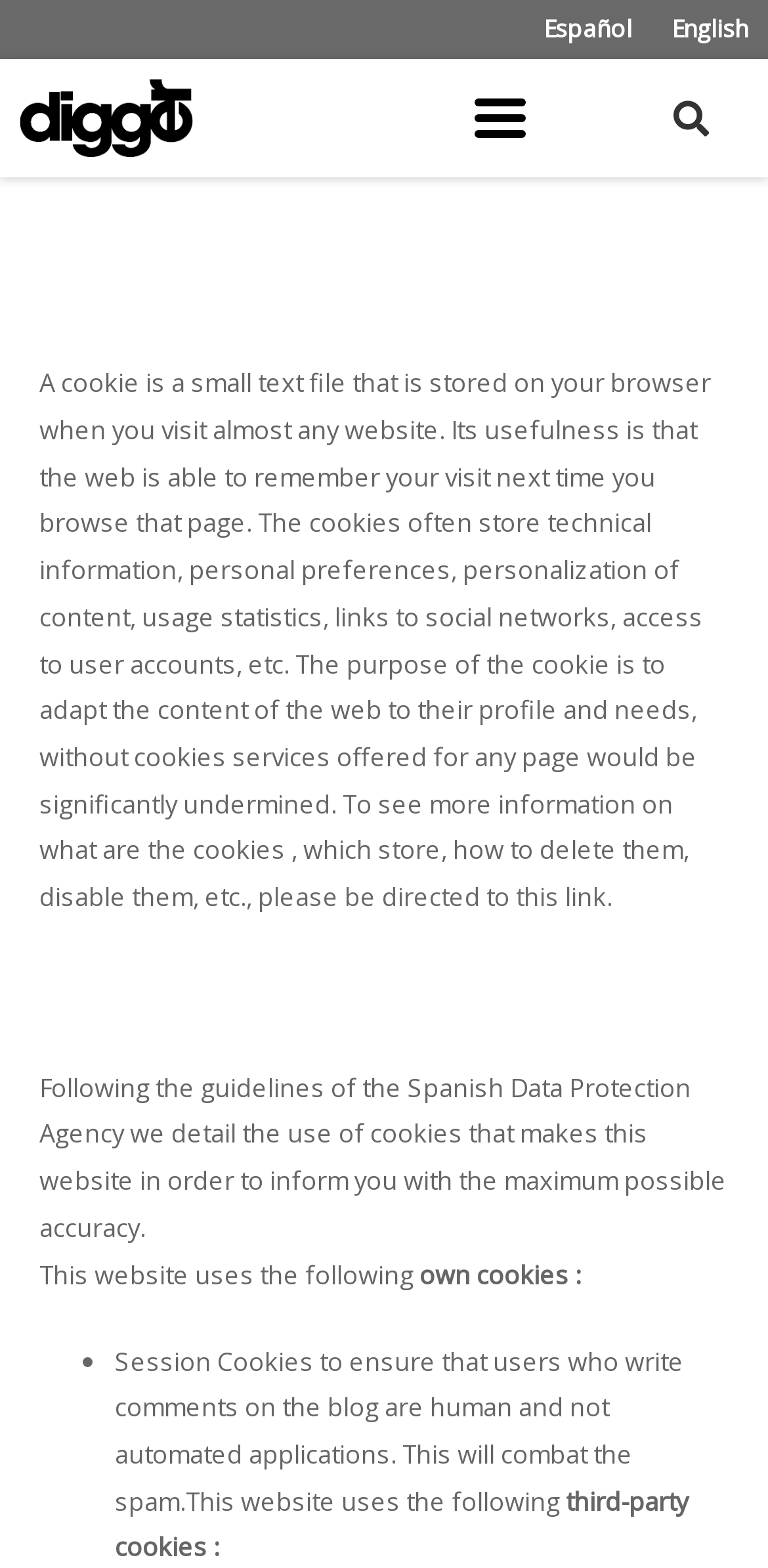Can you look at the image and give a comprehensive answer to the question:
What is the role of cookies in storing information?

According to the webpage, cookies often store technical information, personal preferences, personalization of content, usage statistics, links to social networks, access to user accounts, etc.